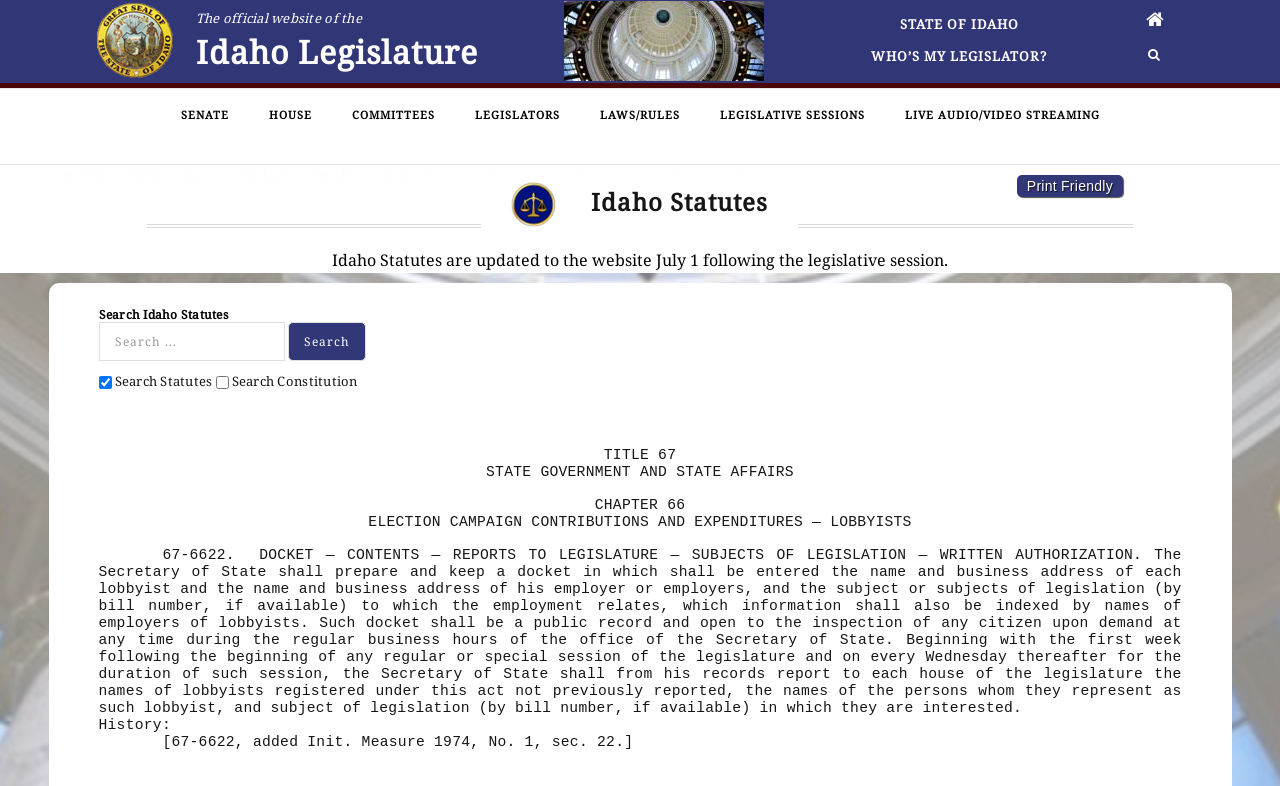Answer the question in a single word or phrase:
What is the subject of legislation reported to the legislature?

lobbyists and employers